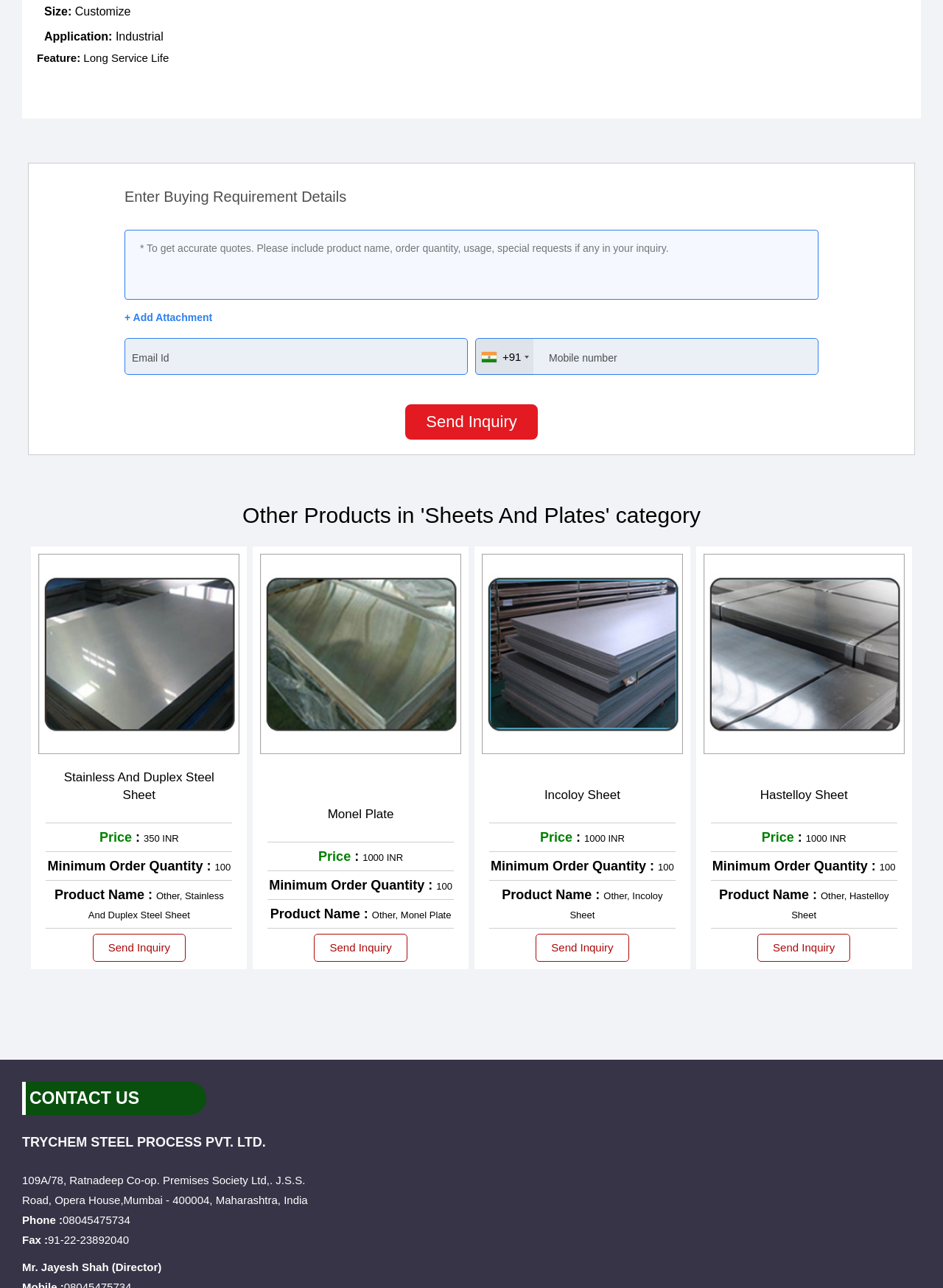Find the bounding box coordinates of the clickable region needed to perform the following instruction: "Add attachment". The coordinates should be provided as four float numbers between 0 and 1, i.e., [left, top, right, bottom].

[0.132, 0.241, 0.225, 0.251]